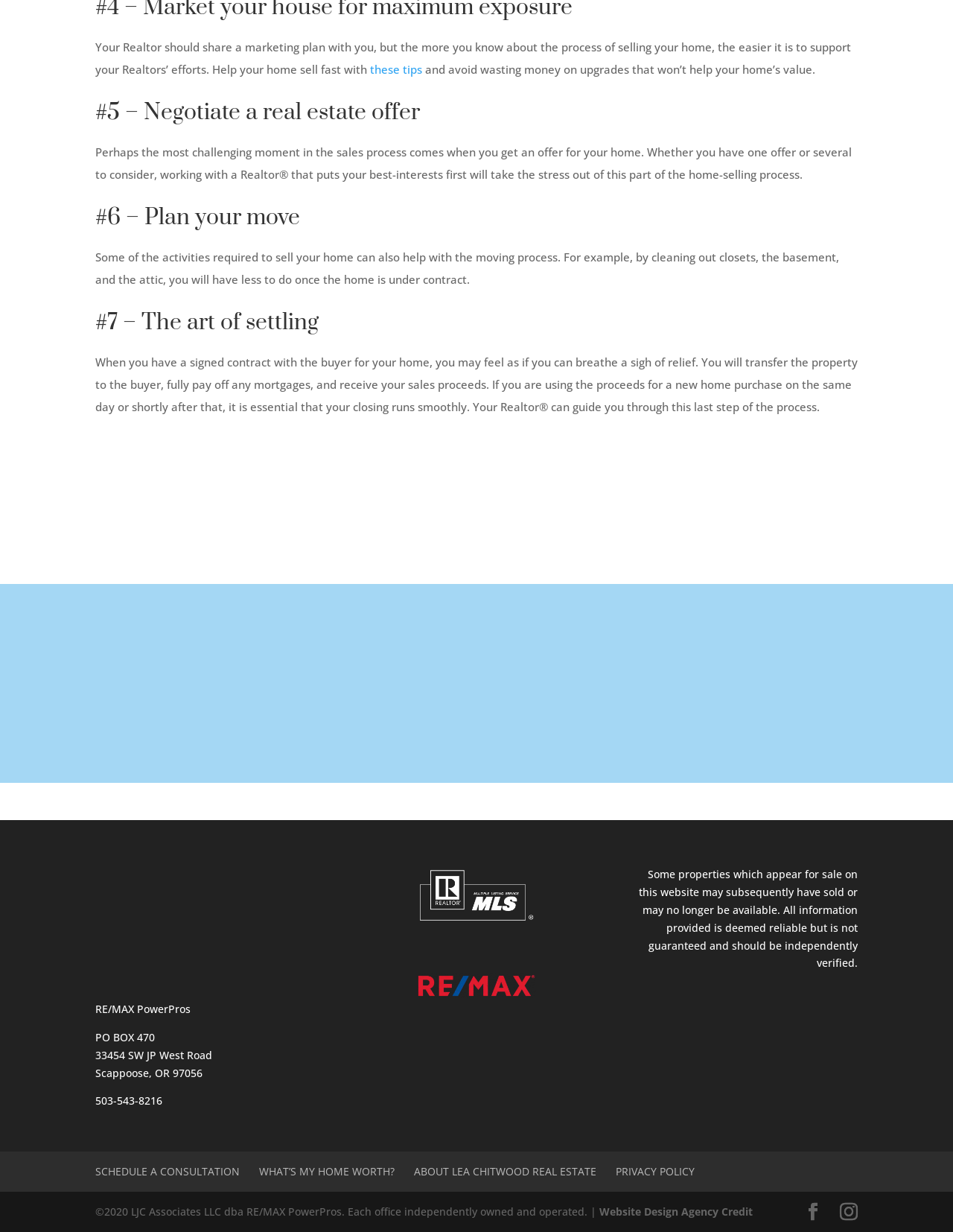Please provide the bounding box coordinates for the element that needs to be clicked to perform the instruction: "Click the '5 THINGS TO LOOK FOR IN A REAL ESTATE AGENT' link". The coordinates must consist of four float numbers between 0 and 1, formatted as [left, top, right, bottom].

[0.663, 0.531, 0.9, 0.577]